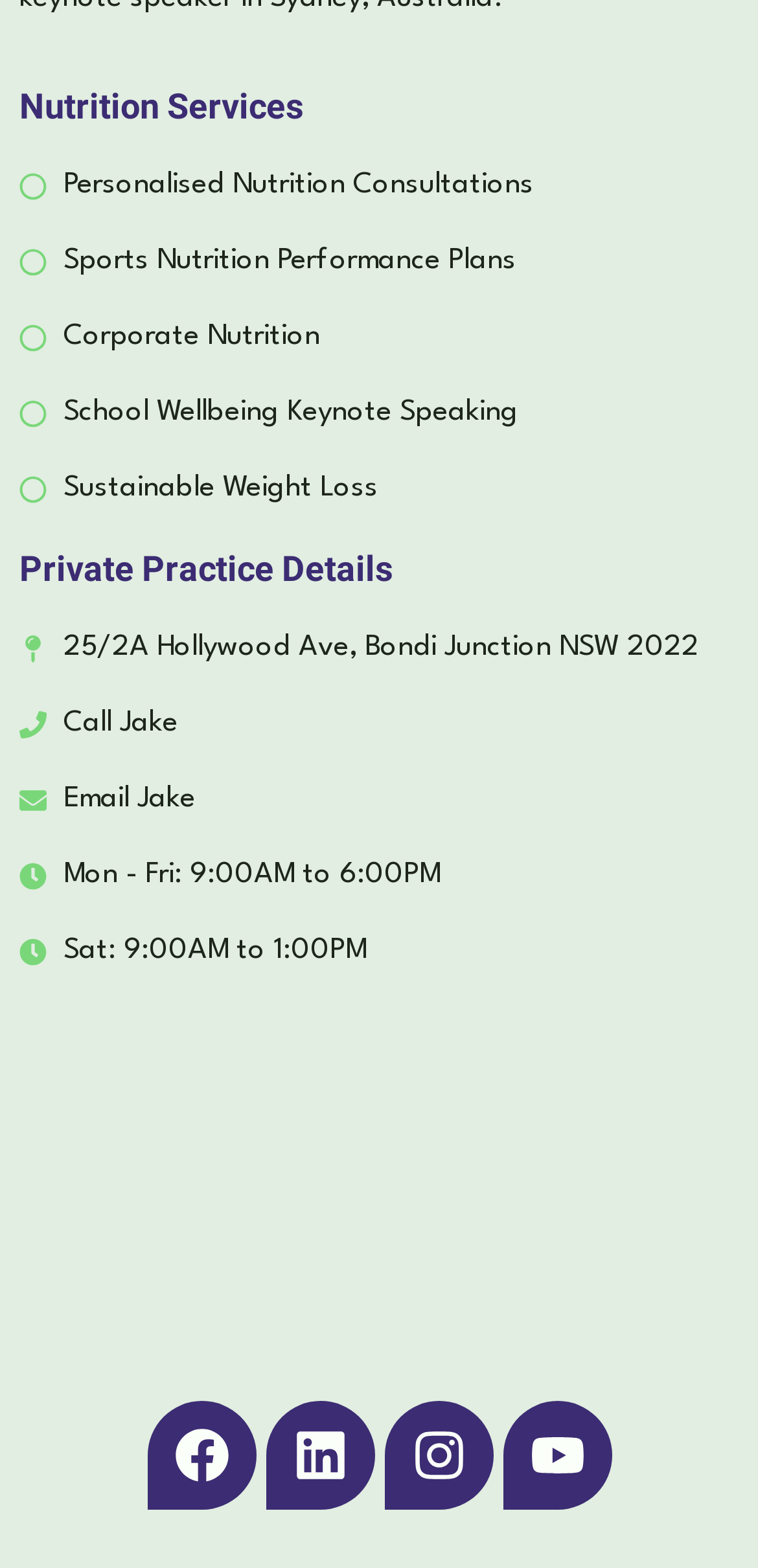What are the social media platforms available?
Refer to the image and respond with a one-word or short-phrase answer.

Facebook, Linkedin, Instagram, Youtube